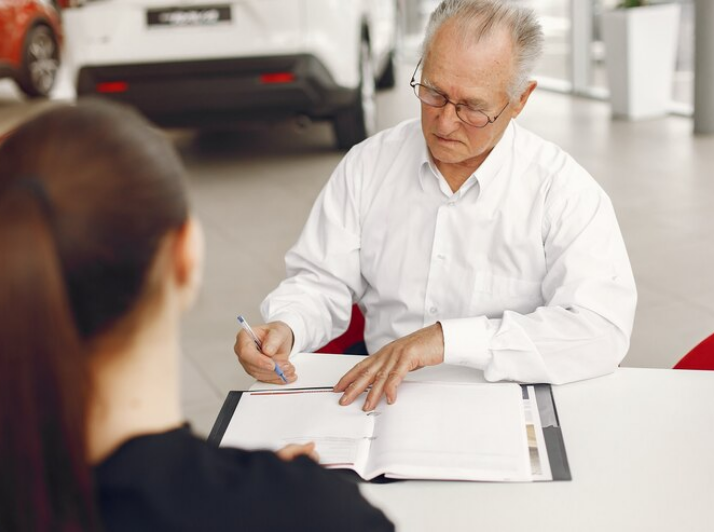Look at the image and write a detailed answer to the question: 
What is visible in the background?

The background of the image features a glimpse of a vehicle, which is likely a car being considered for purchase, and a tastefully designed interior, which contributes to the overall professional and modern atmosphere of the car dealership.